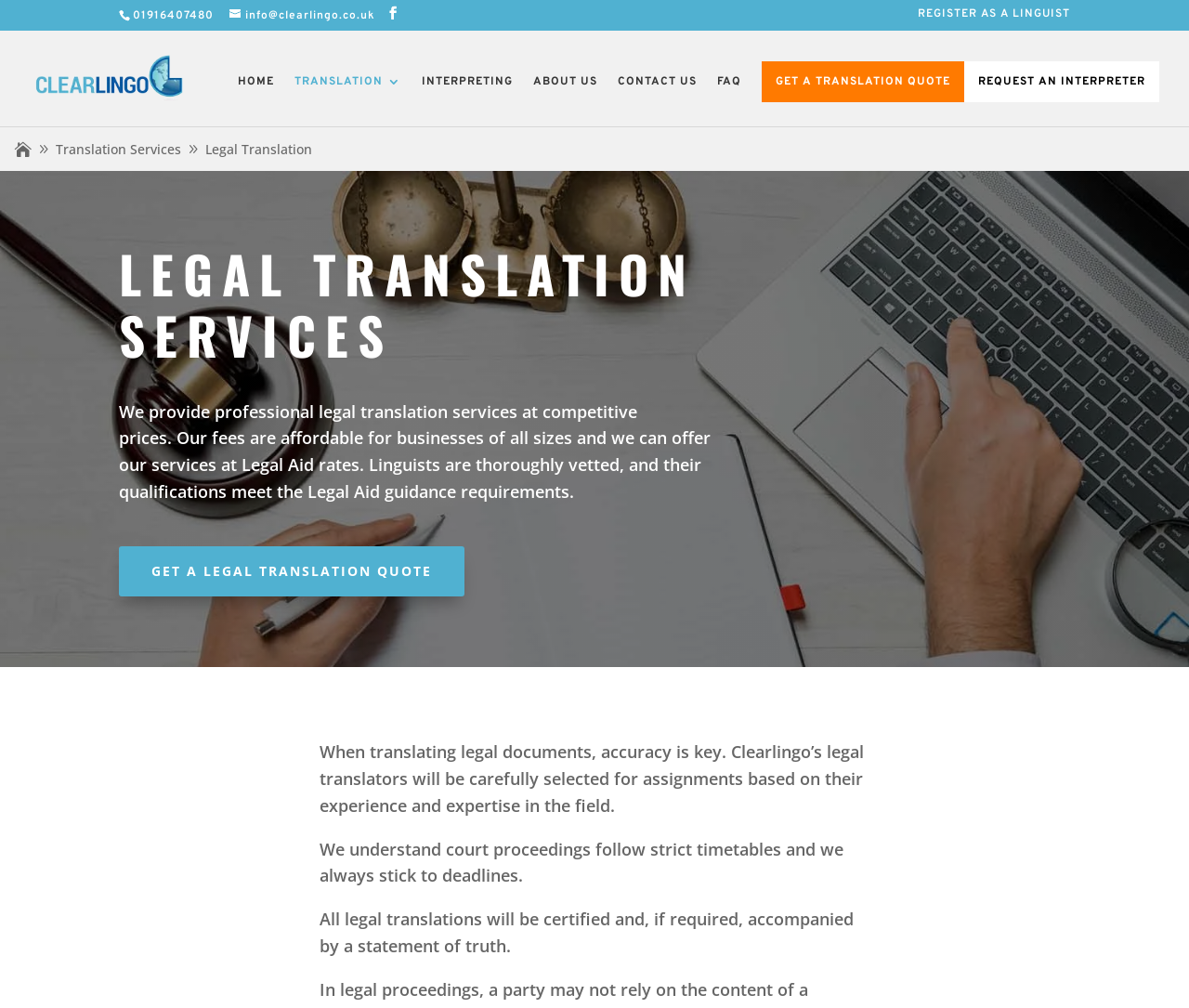Provide a one-word or short-phrase answer to the question:
What is the focus of the legal translation services?

Accuracy